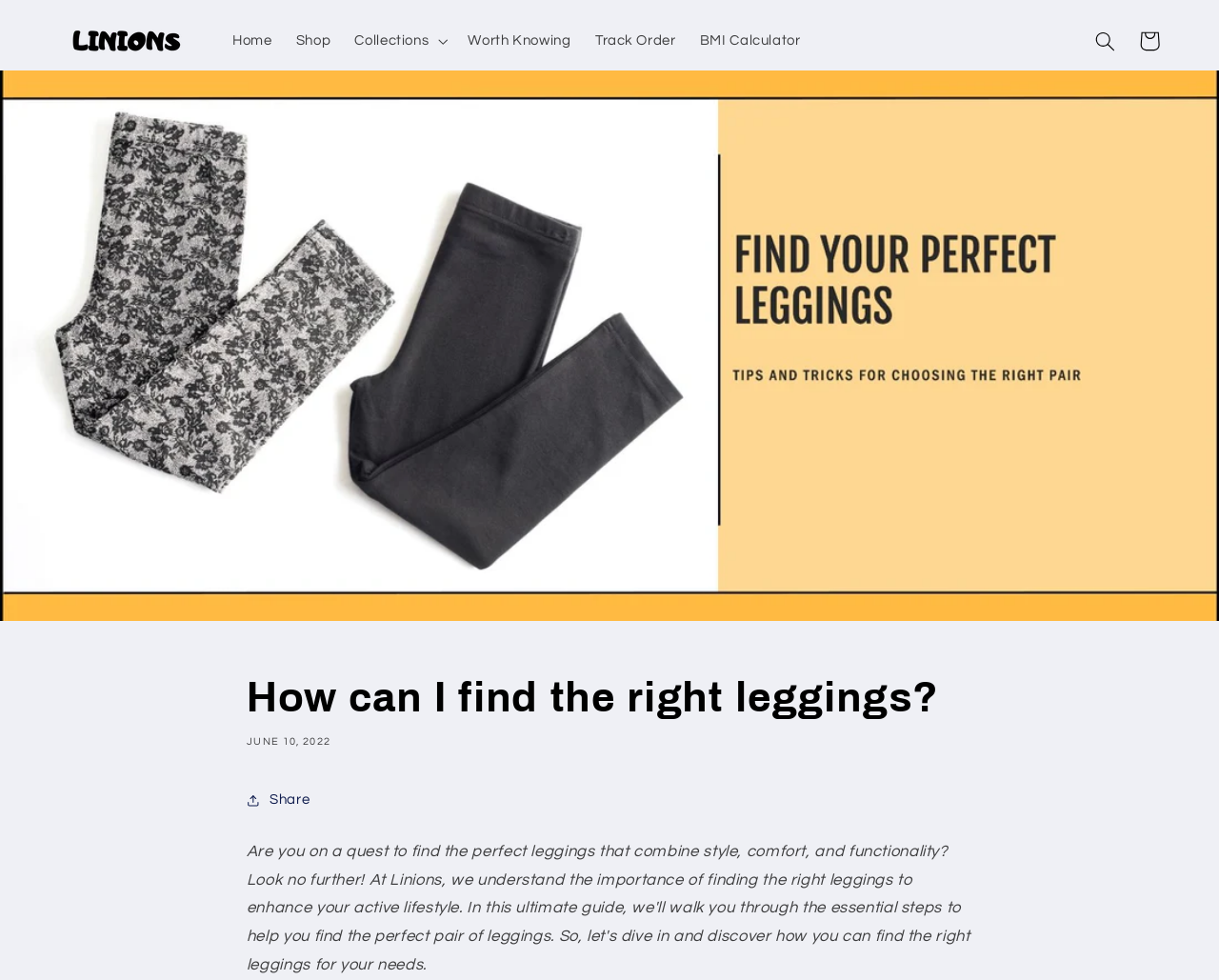What is the date mentioned in the article?
Refer to the image and give a detailed answer to the query.

I looked at the time element in the article and found the date 'JUNE 10, 2022' mentioned.